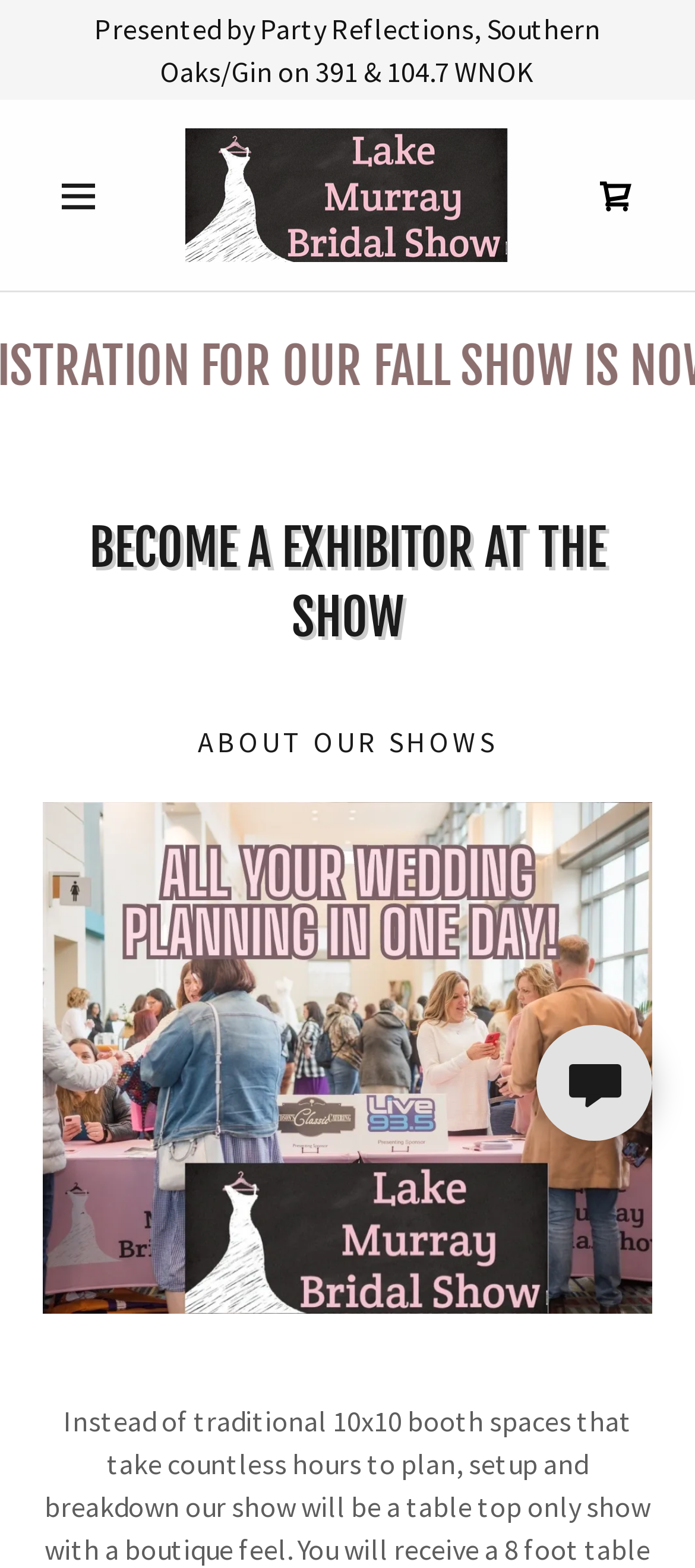Give a succinct answer to this question in a single word or phrase: 
What is the name of the event mentioned on the webpage?

Lake Murray Bridal Show